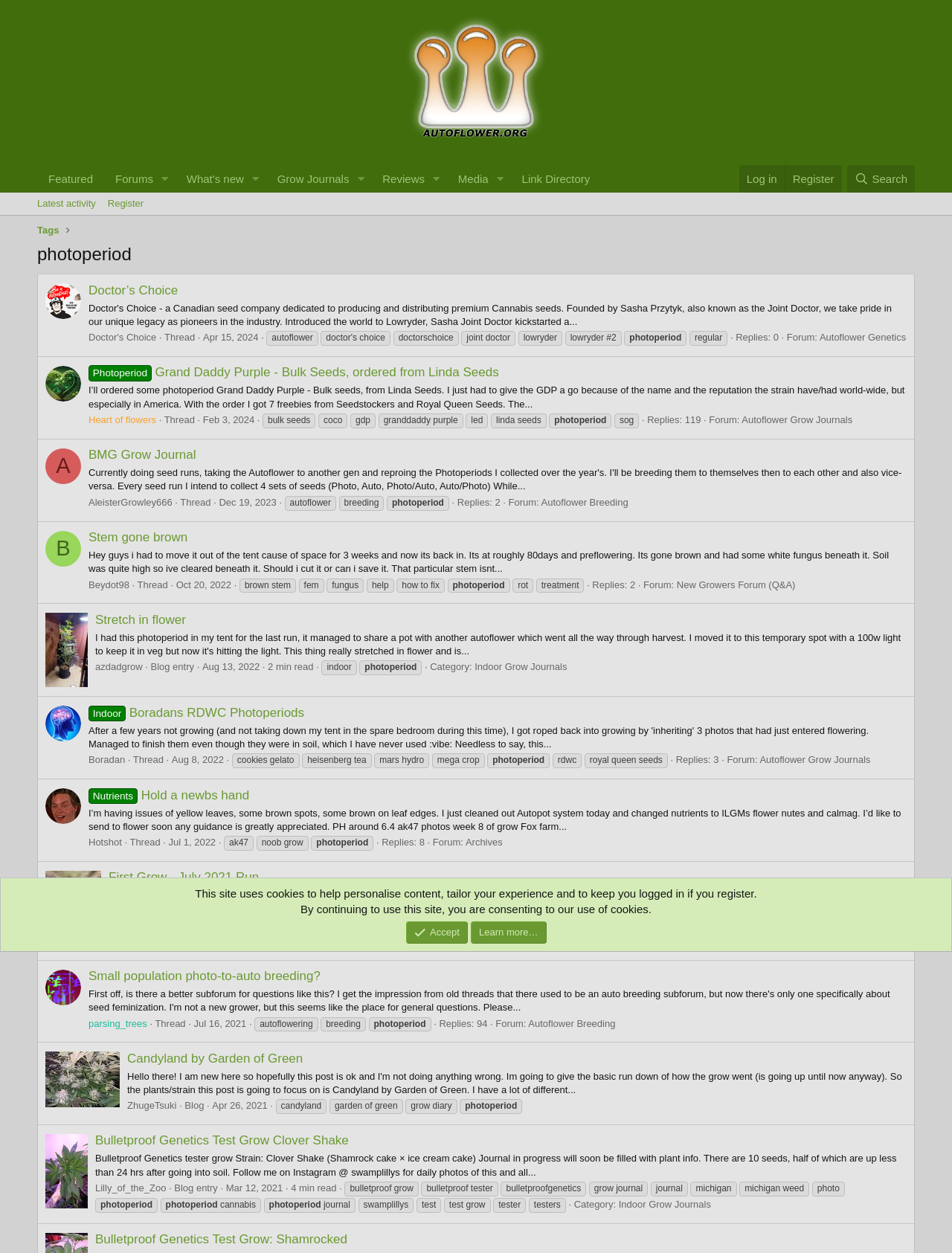Please respond in a single word or phrase: 
What is the topic of the thread started by 'Beydot98'?

Stem gone brown